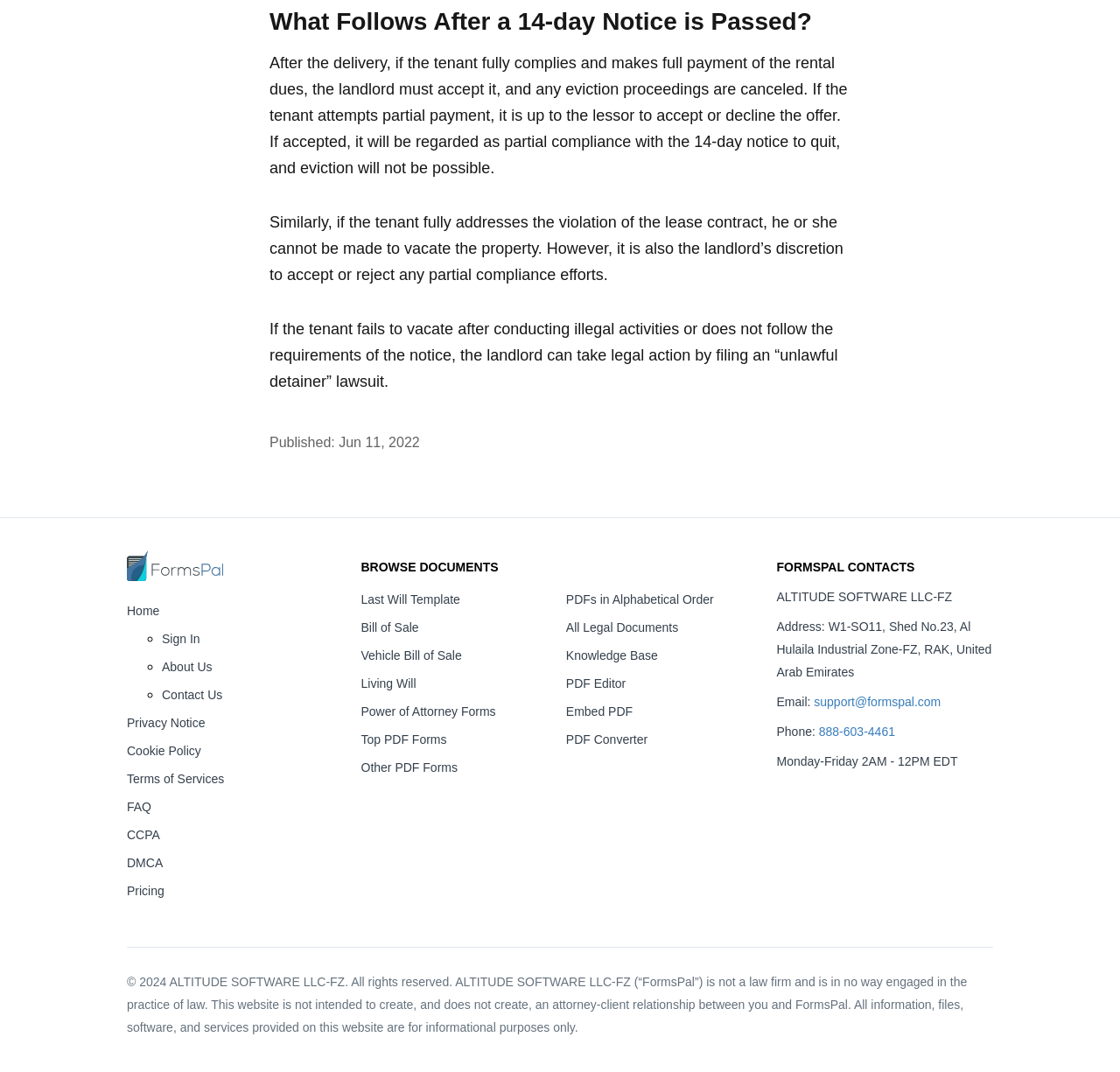What is the topic of the article?
Refer to the image and provide a concise answer in one word or phrase.

14-day notice